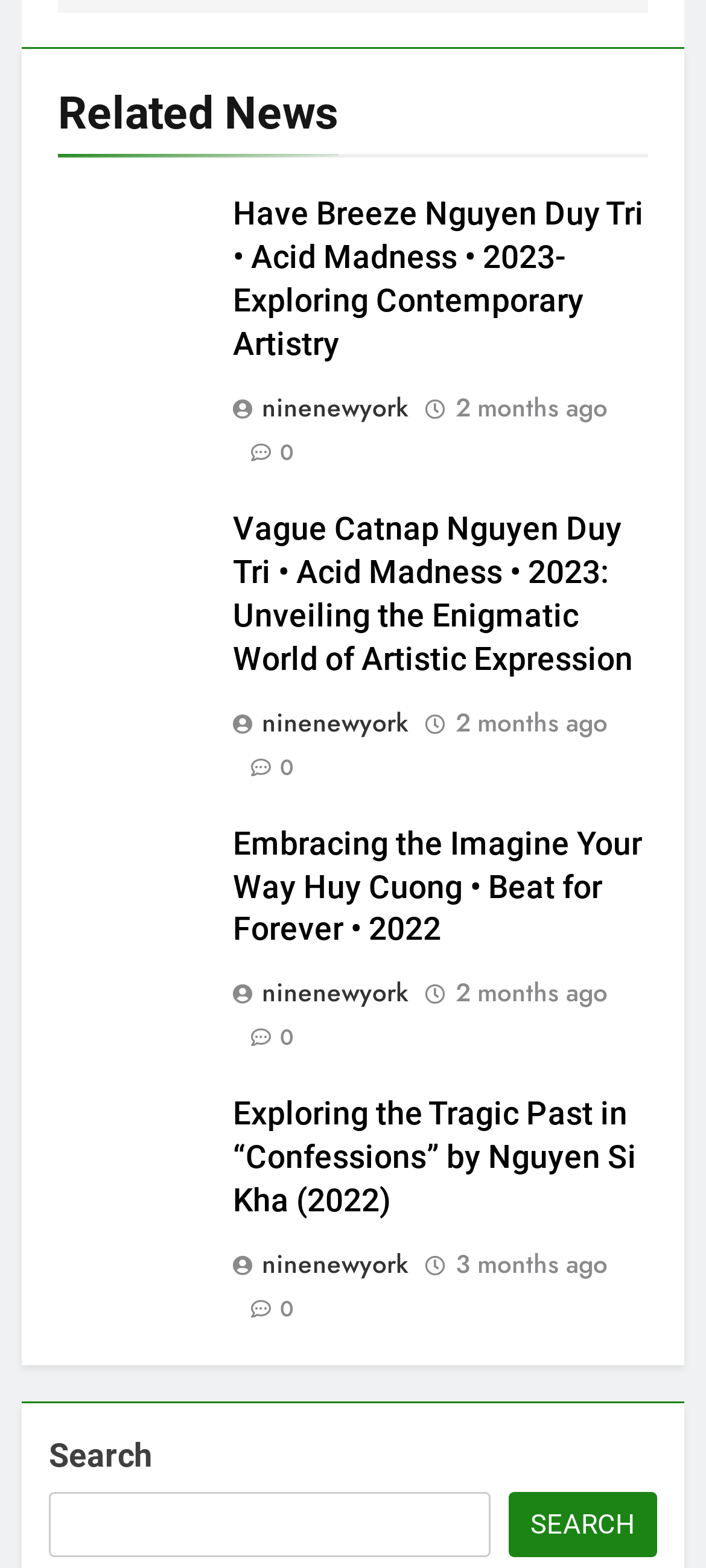Please determine the bounding box coordinates for the element that should be clicked to follow these instructions: "Learn about Exploring the Tragic Past in “Confessions” by Nguyen Si Kha (2022)".

[0.329, 0.699, 0.901, 0.777]